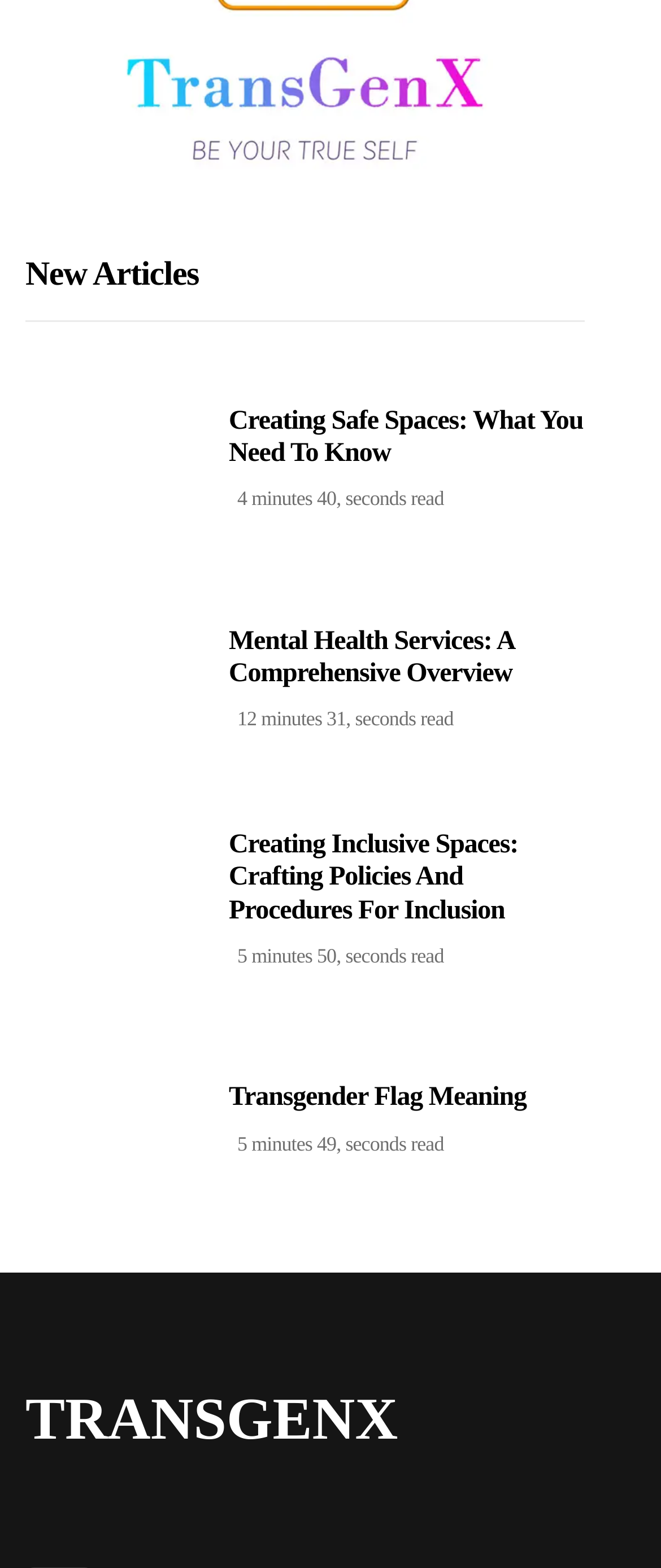Please locate the bounding box coordinates of the element that needs to be clicked to achieve the following instruction: "Explore 'Creating Inclusive Spaces: Crafting Policies and Procedures for Inclusion'". The coordinates should be four float numbers between 0 and 1, i.e., [left, top, right, bottom].

[0.038, 0.519, 0.295, 0.627]